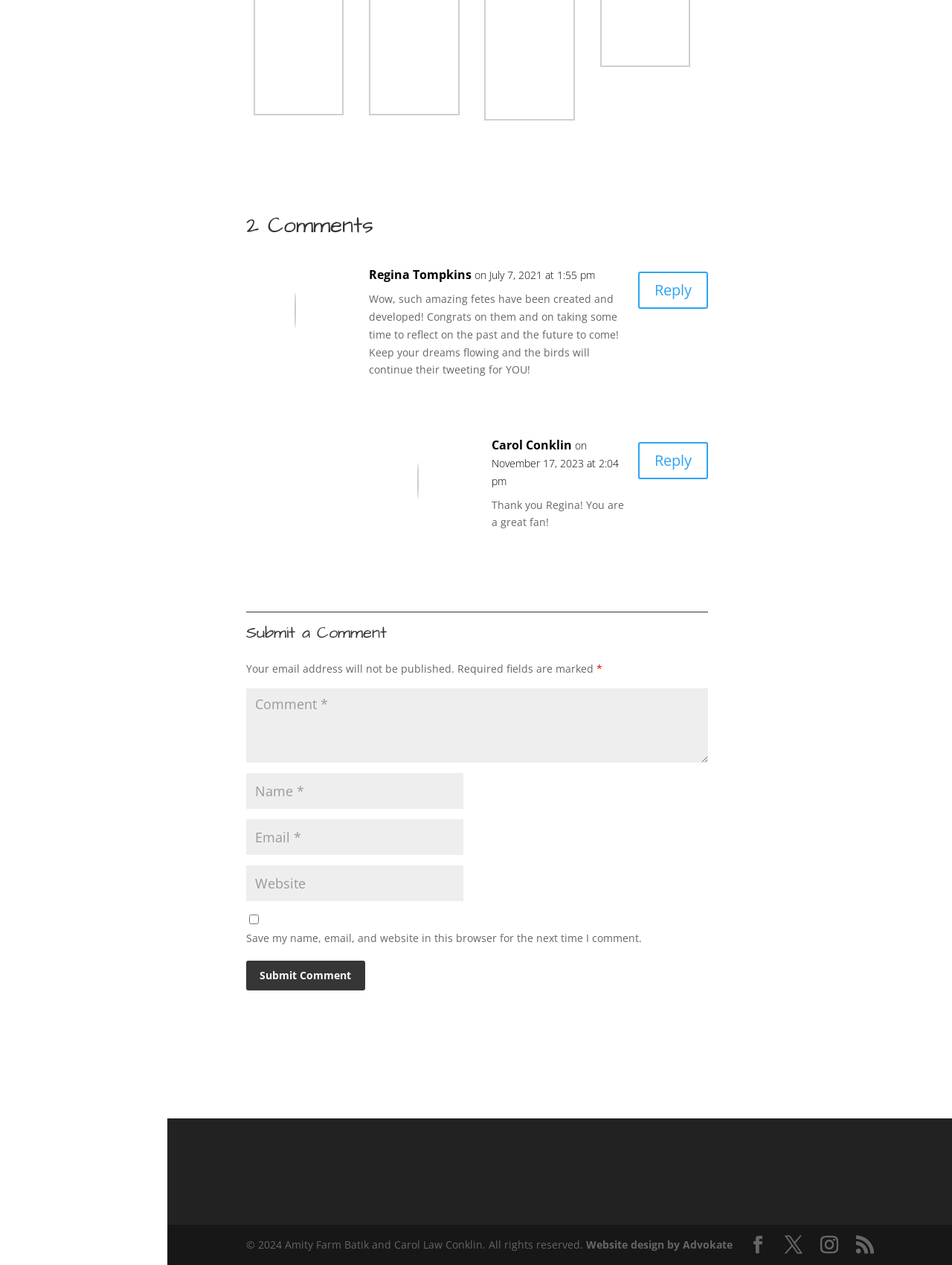Determine the bounding box coordinates of the area to click in order to meet this instruction: "Enter your name".

[0.258, 0.611, 0.486, 0.639]